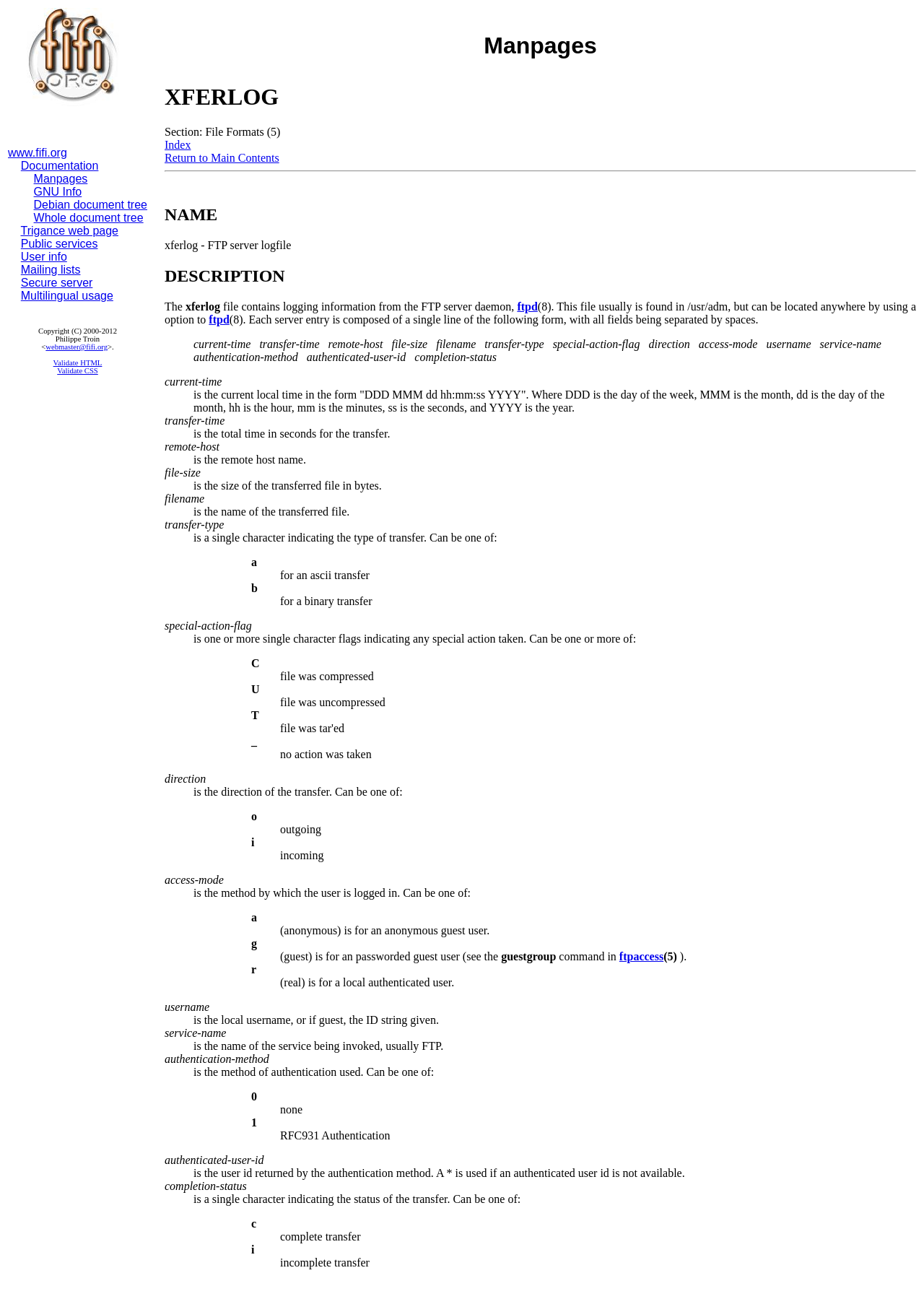Indicate the bounding box coordinates of the clickable region to achieve the following instruction: "Check the 'Copyright' information."

[0.041, 0.252, 0.127, 0.258]